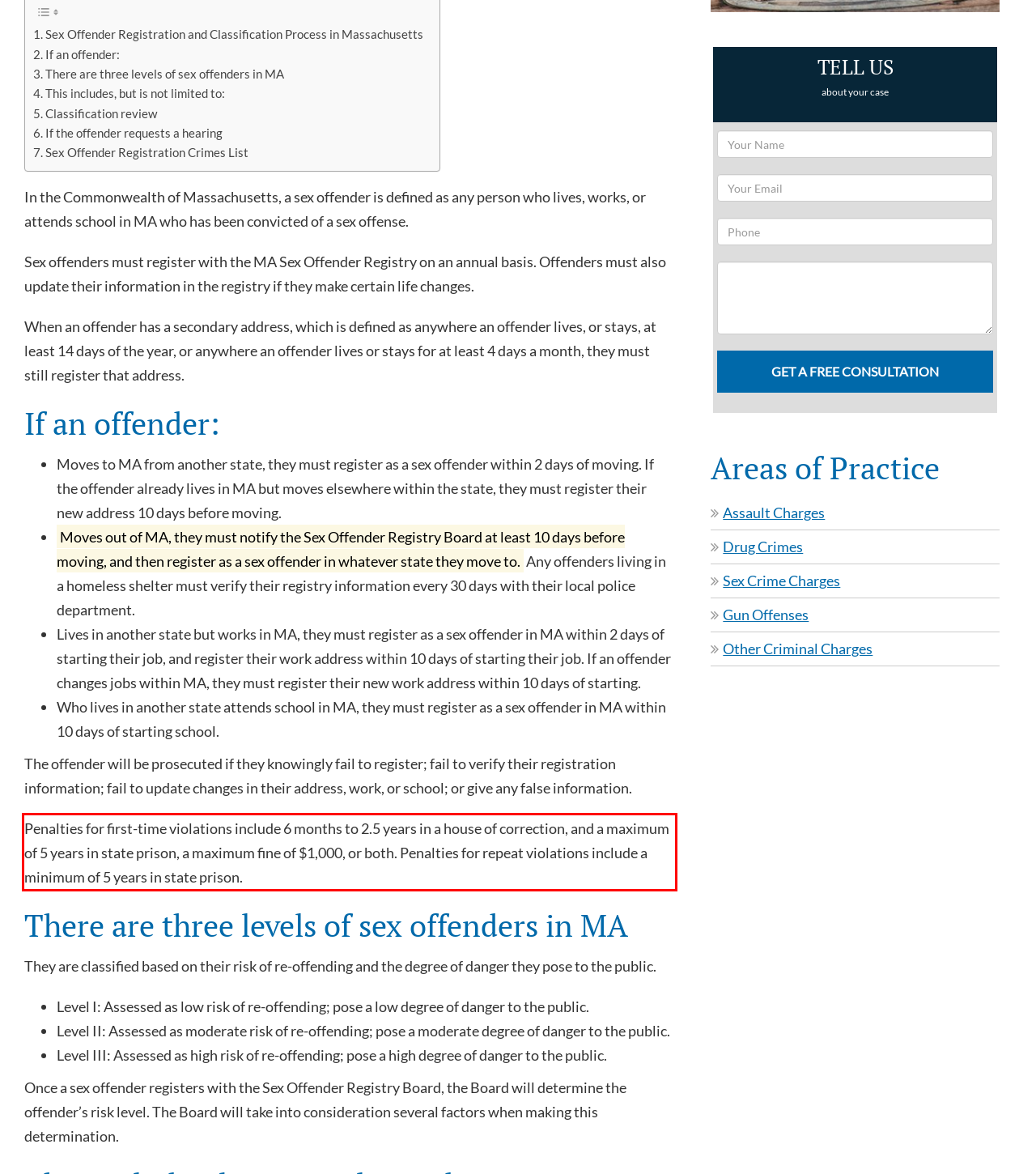From the given screenshot of a webpage, identify the red bounding box and extract the text content within it.

Penalties for first-time violations include 6 months to 2.5 years in a house of correction, and a maximum of 5 years in state prison, a maximum fine of $1,000, or both. Penalties for repeat violations include a minimum of 5 years in state prison.